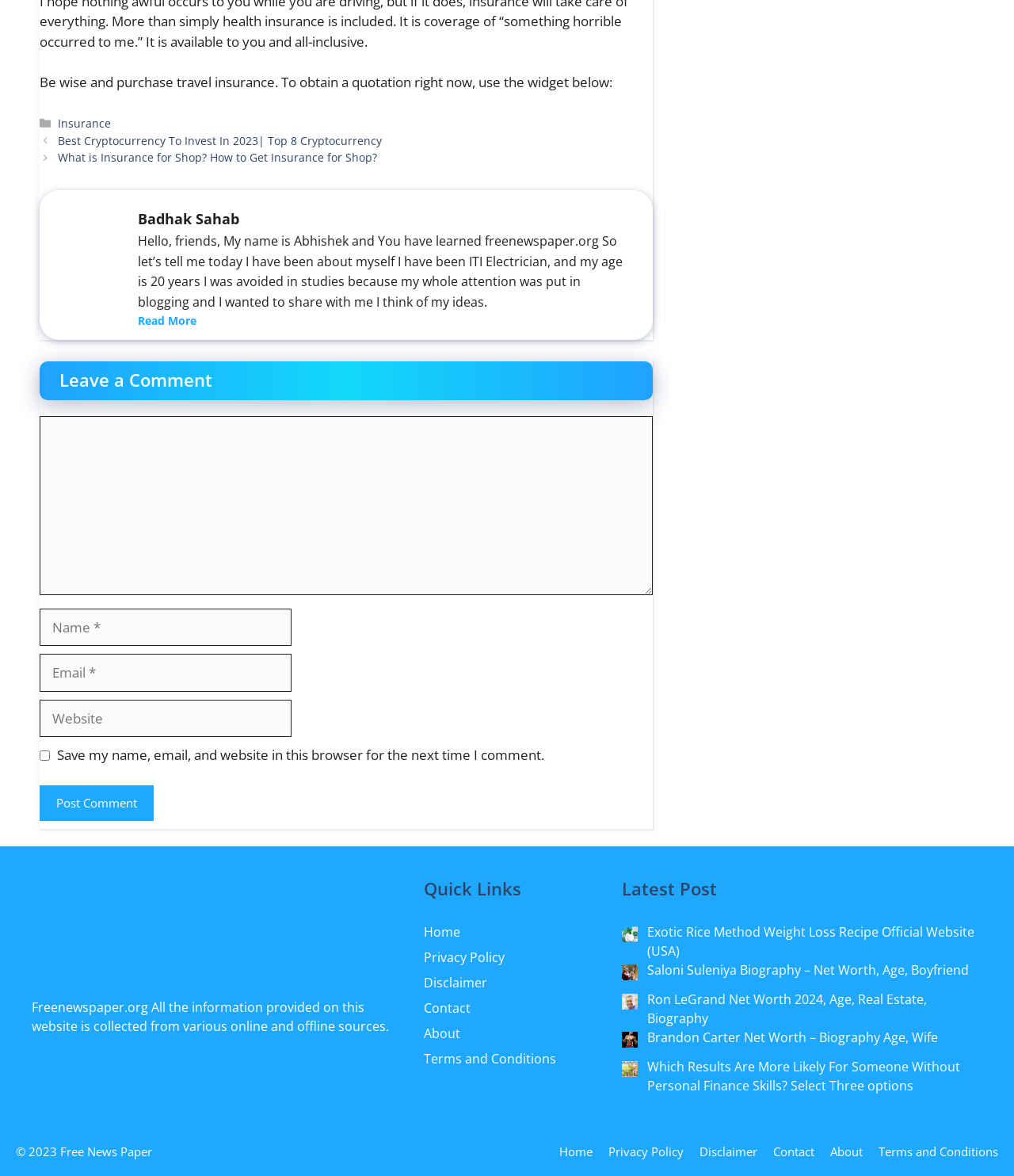What is the topic of the post with the title 'What is Insurance for Shop? How to Get Insurance for Shop?'? Look at the image and give a one-word or short phrase answer.

Insurance for Shop